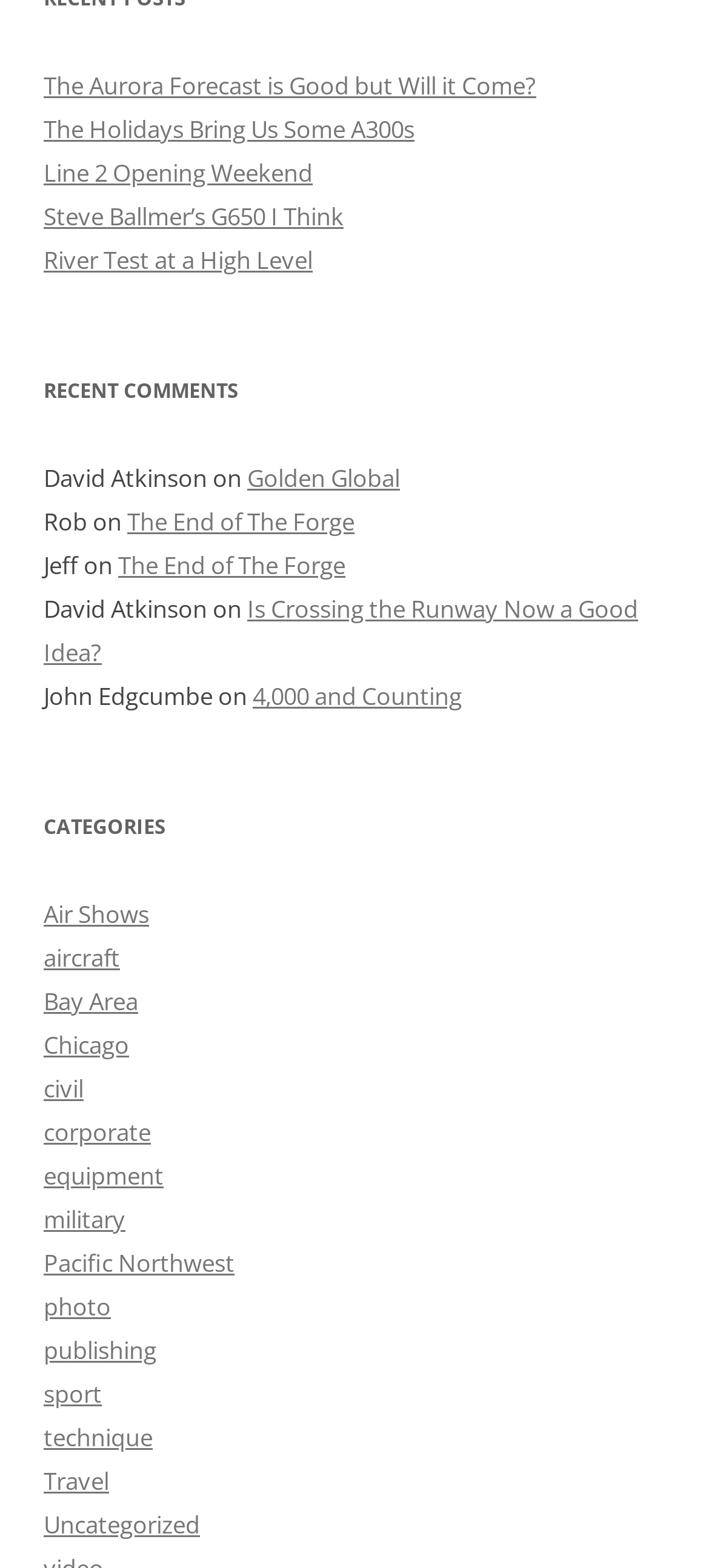What is the title of the first link? Using the information from the screenshot, answer with a single word or phrase.

The Aurora Forecast is Good but Will it Come?